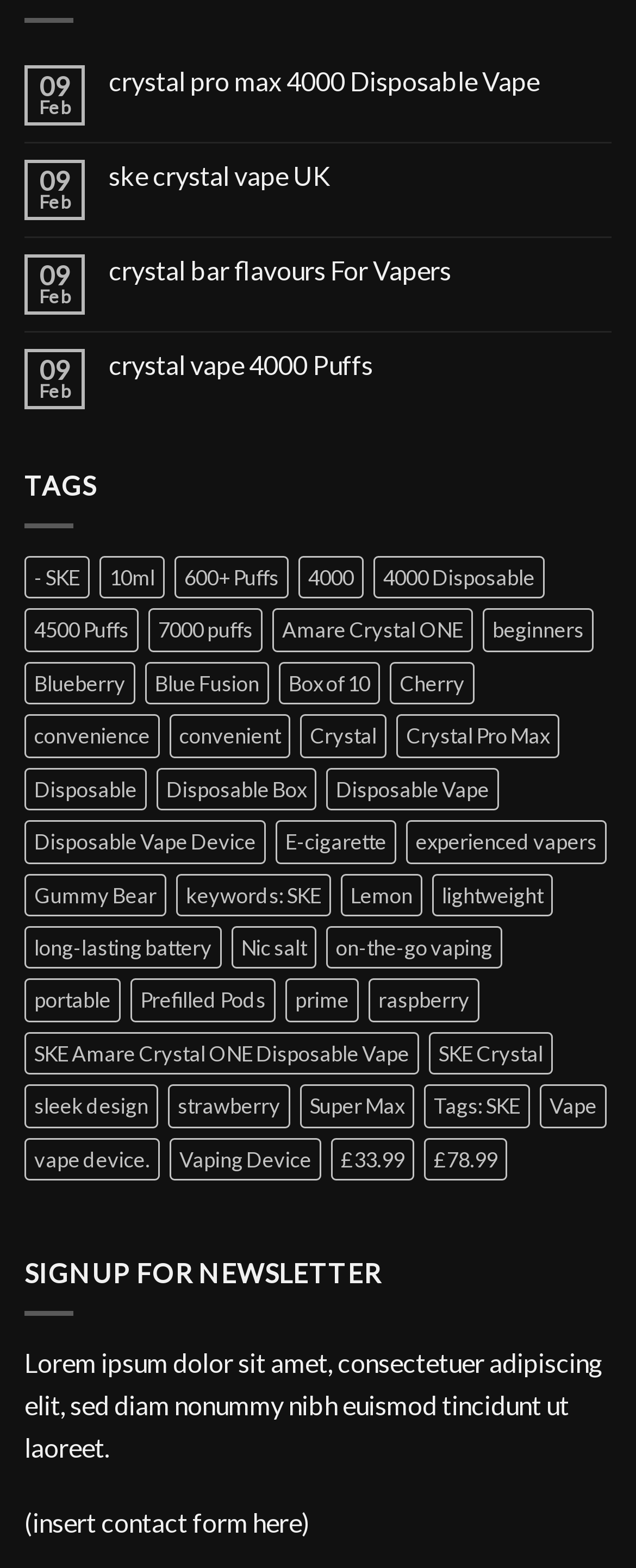Provide the bounding box coordinates in the format (top-left x, top-left y, bottom-right x, bottom-right y). All values are floating point numbers between 0 and 1. Determine the bounding box coordinate of the UI element described as: crystal bar flavours For Vapers

[0.171, 0.162, 0.962, 0.182]